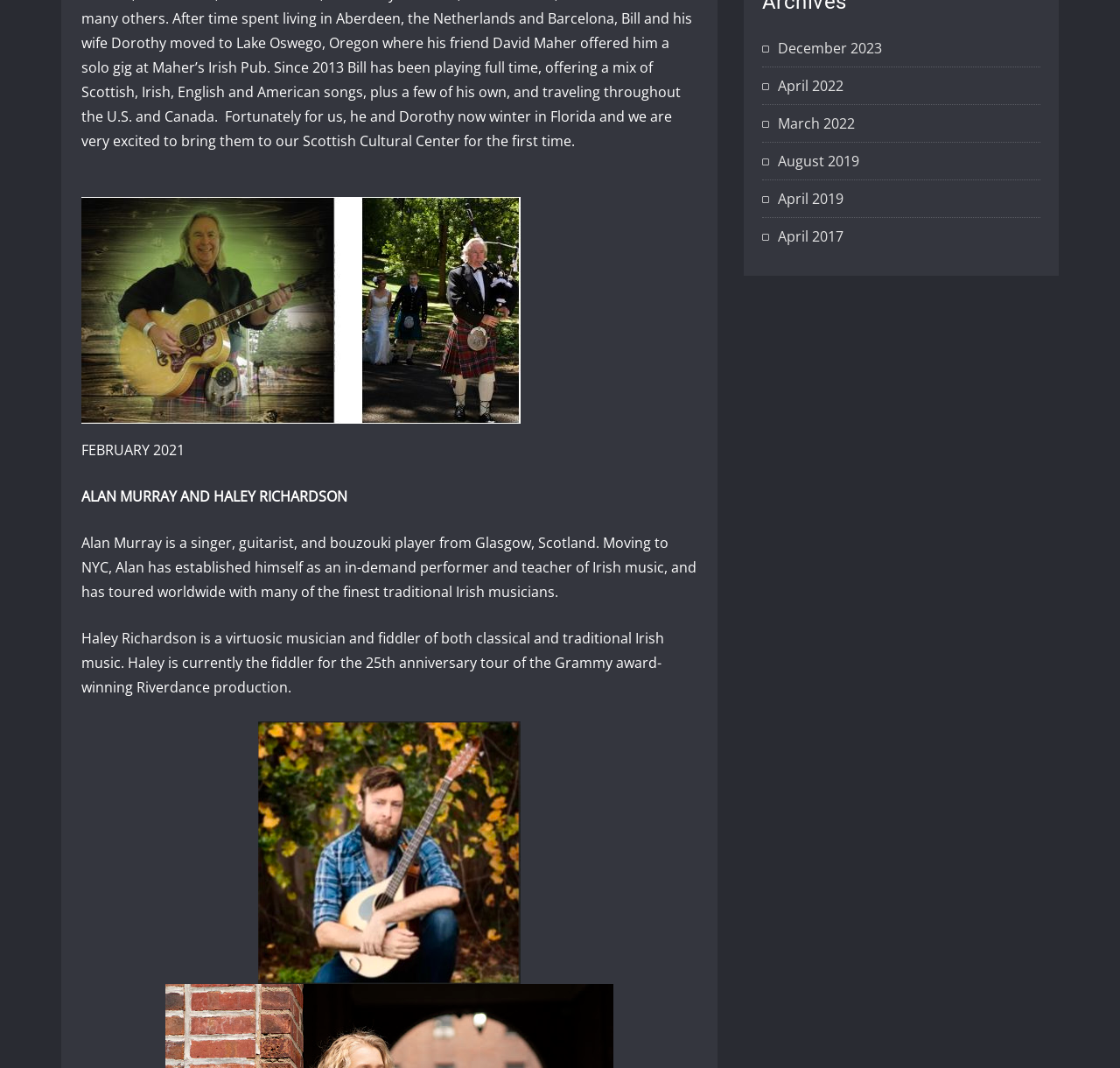Give the bounding box coordinates for this UI element: "August 2019". The coordinates should be four float numbers between 0 and 1, arranged as [left, top, right, bottom].

[0.695, 0.142, 0.767, 0.16]